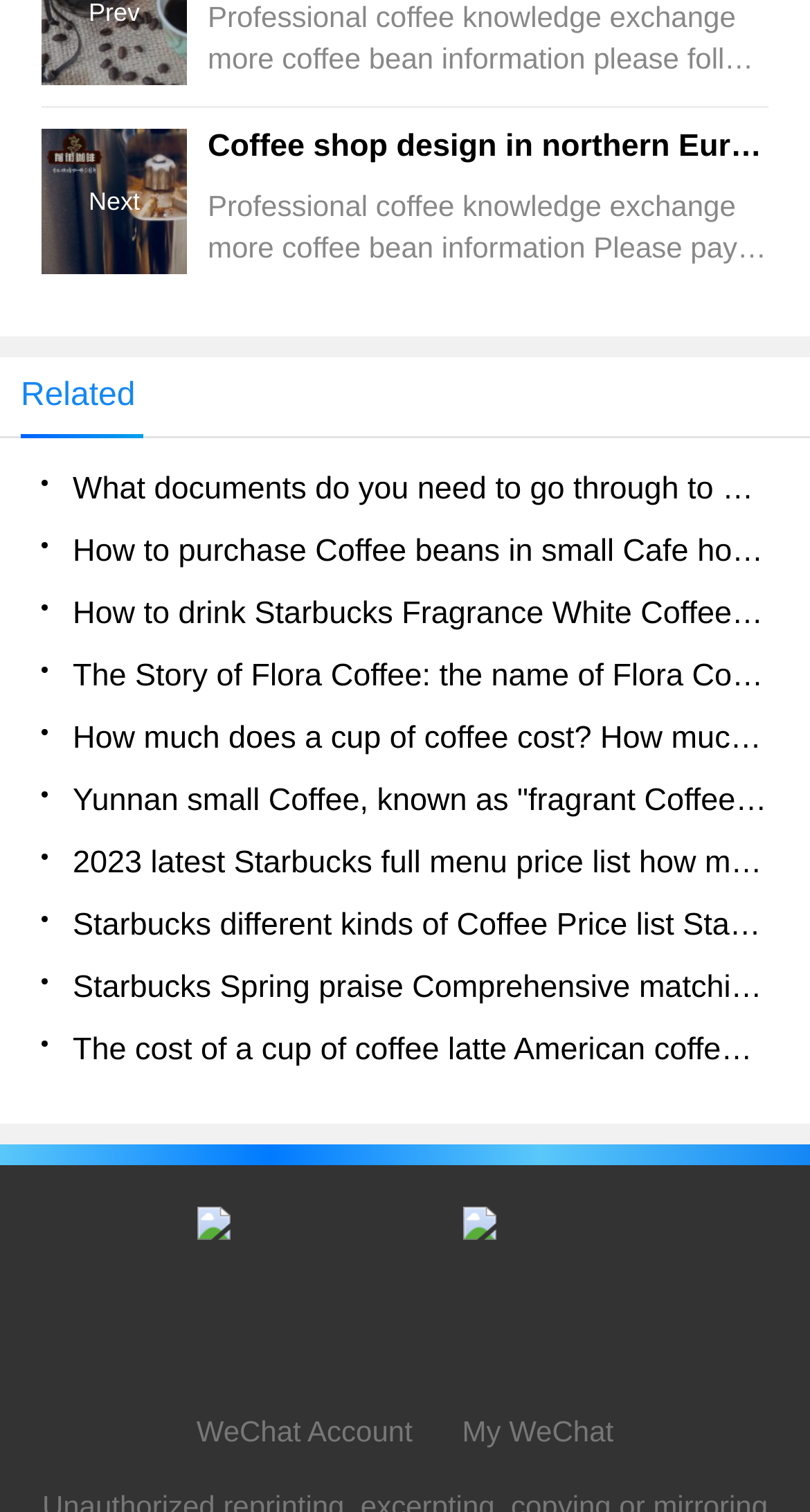Determine the coordinates of the bounding box for the clickable area needed to execute this instruction: "Read about what documents are needed to open a coffee shop".

[0.051, 0.304, 0.949, 0.345]